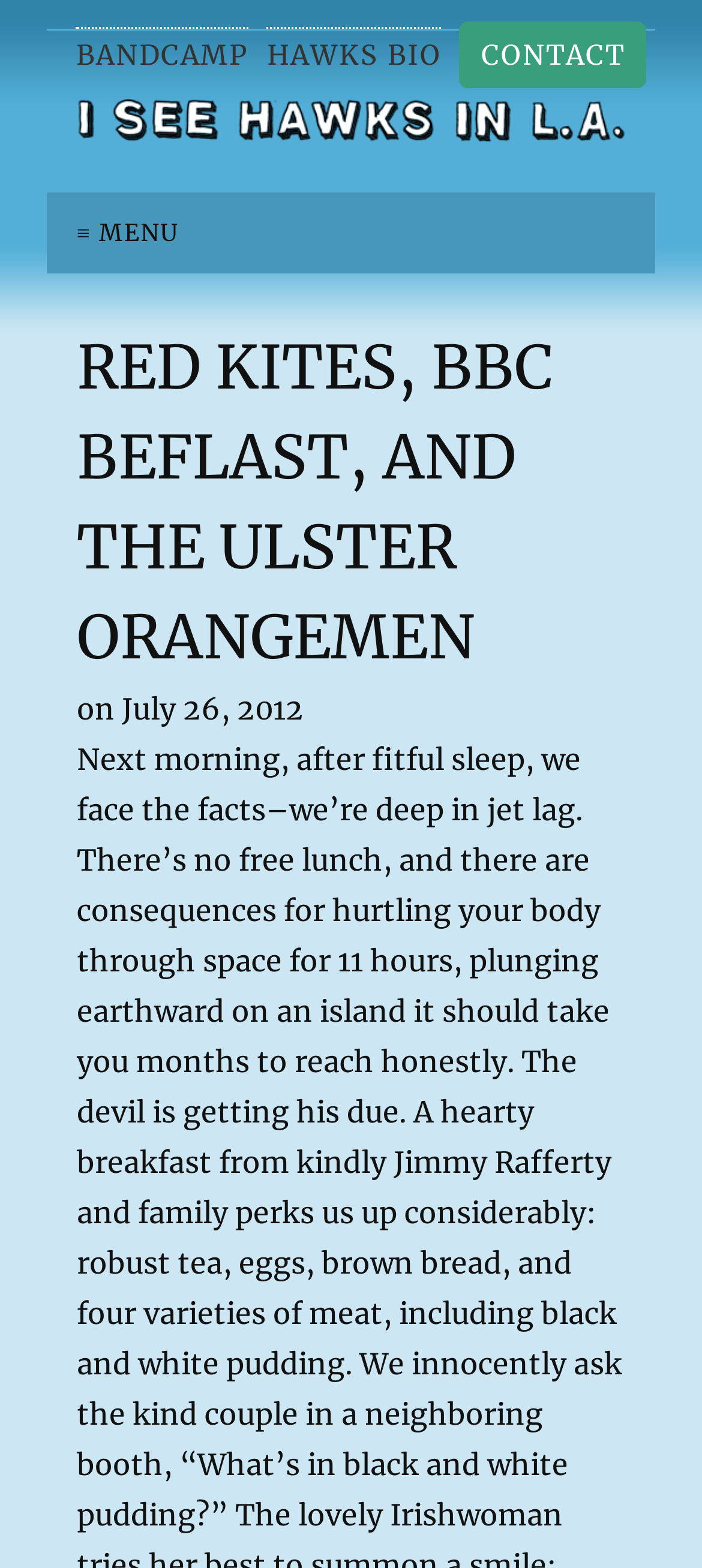Illustrate the webpage thoroughly, mentioning all important details.

The webpage appears to be a blog post or article page. At the top, there are three links: "CONTACT", "HAWKS BIO", and "BANDCAMP", positioned horizontally next to each other, with "BANDCAMP" being the leftmost and "CONTACT" being the rightmost. Below these links, there is an image of "I See Hawks in L.A." that spans almost the entire width of the page.

To the left of the image, there is a "≡ MENU" button. Below the image, there is a heading that reads "RED KITES, BBC BEFLAST, AND THE ULSTER ORANGEMEN", which is the title of the article. The title is followed by the text "on" and a date "July 26, 2012", which indicates when the article was published. The date is positioned slightly to the right of the "on" text.

The article's content is not explicitly described in the accessibility tree, but based on the meta description, it appears to be a personal anecdote about experiencing jet lag after traveling for 11 hours.